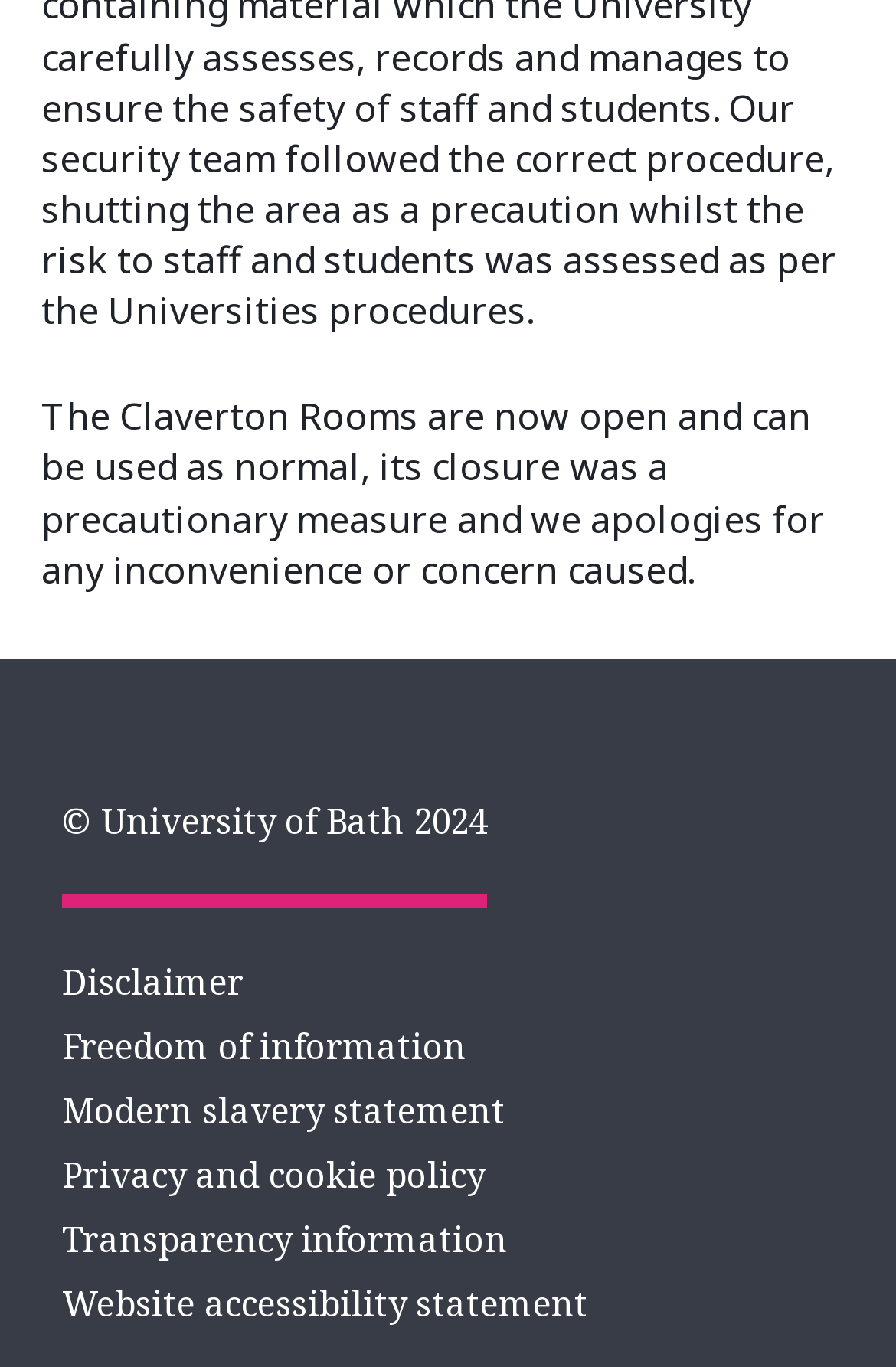Extract the bounding box coordinates for the HTML element that matches this description: "© University of Bath 2024". The coordinates should be four float numbers between 0 and 1, i.e., [left, top, right, bottom].

[0.069, 0.576, 0.544, 0.663]